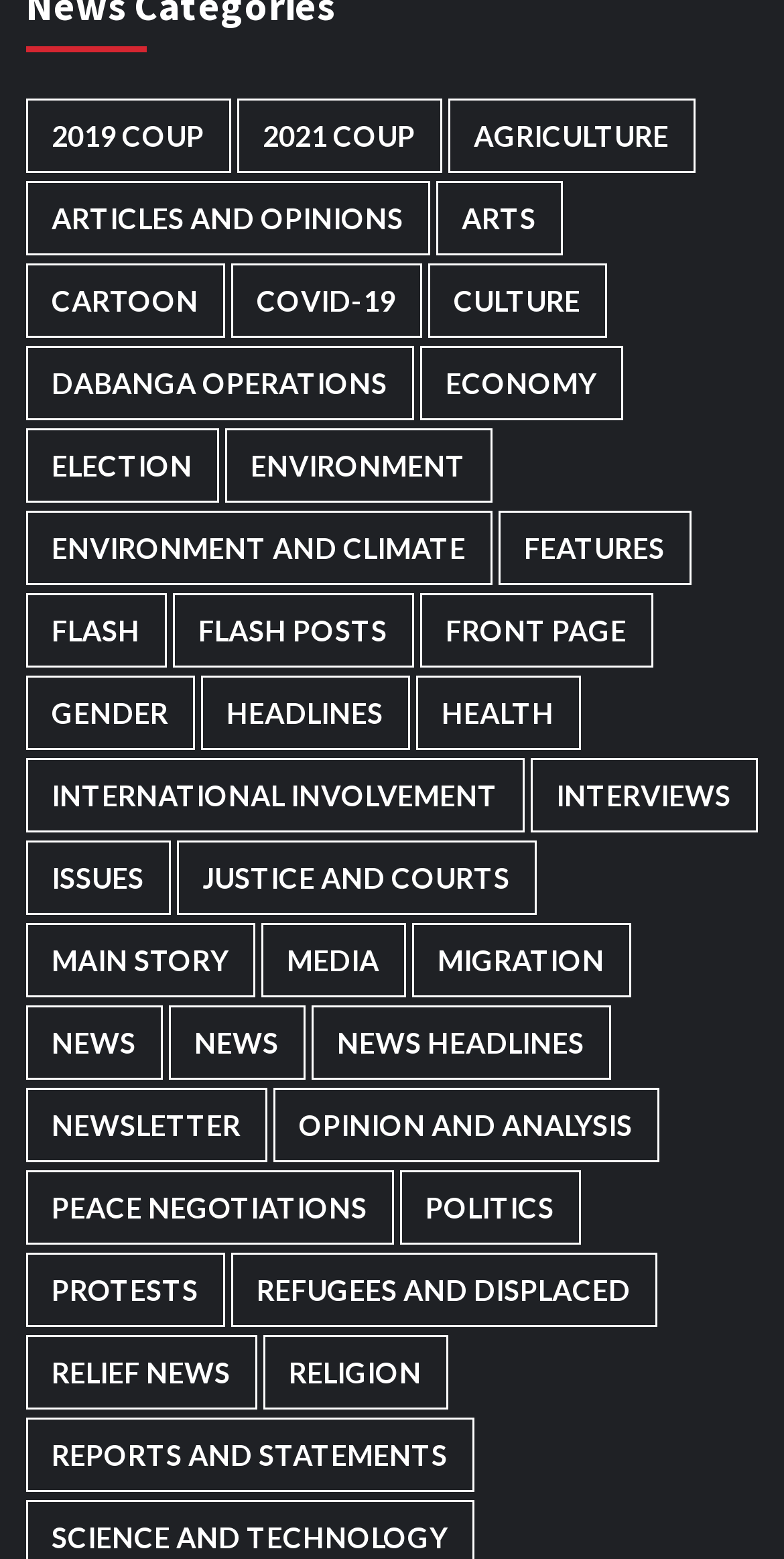Pinpoint the bounding box coordinates of the element to be clicked to execute the instruction: "Visit CarlinKit Store".

None